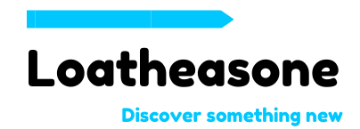Analyze the image and give a detailed response to the question:
What is the typography style of the name 'Loatheasone'?

The caption states that the name 'Loatheasone' is rendered in bold, black typography, which gives it a striking presence.